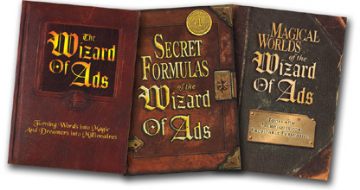What is the middle book's emblem made of?
Can you provide a detailed and comprehensive answer to the question?

The middle book, 'Secret Formulas of the Wizard of Ads', boasts a gold emblem, implying that it contains valuable and precious insights or techniques that can elevate advertising strategies to new heights.